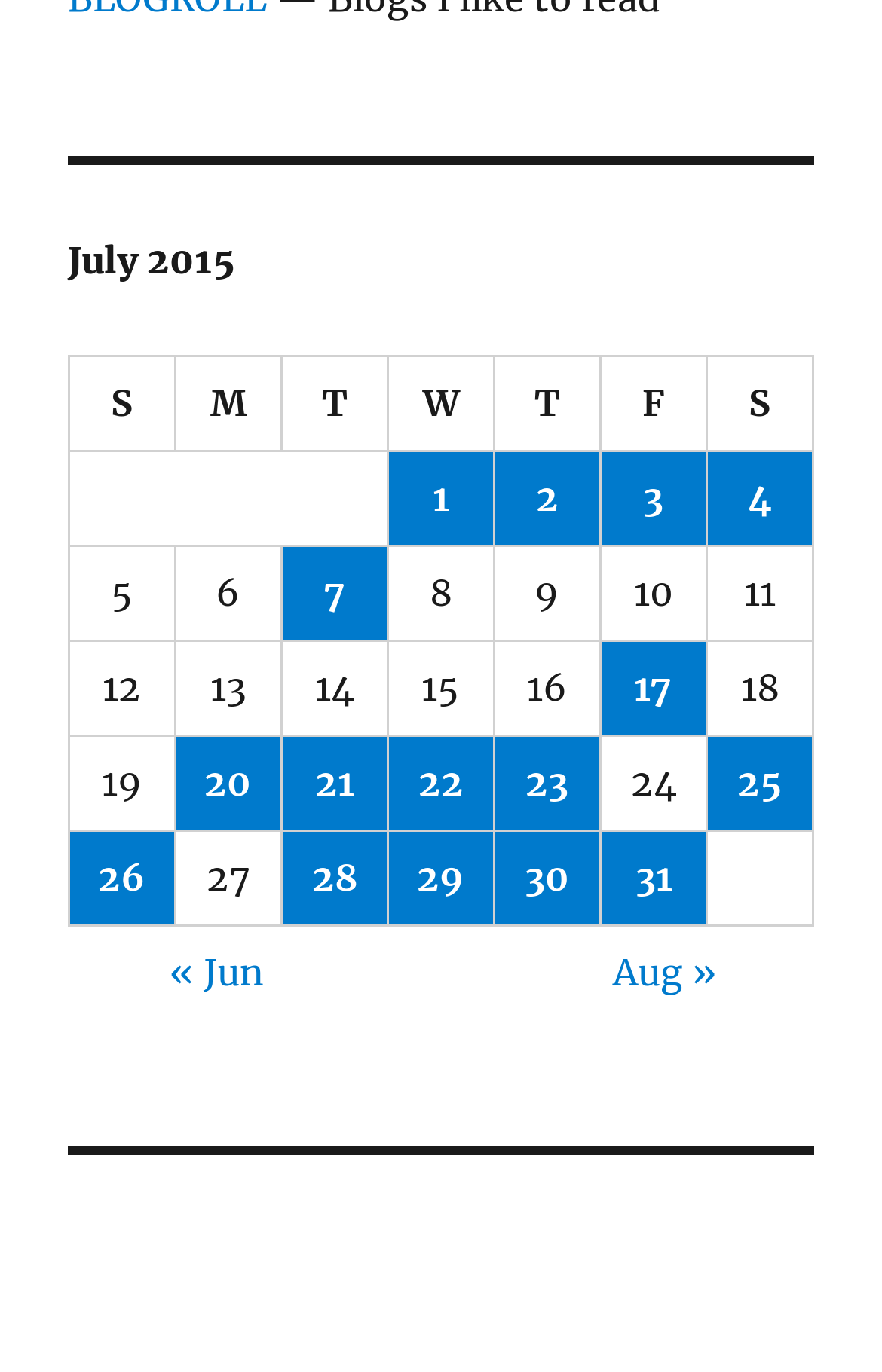Identify the bounding box coordinates for the element you need to click to achieve the following task: "View posts published on July 20, 2015". The coordinates must be four float values ranging from 0 to 1, formatted as [left, top, right, bottom].

[0.2, 0.537, 0.318, 0.605]